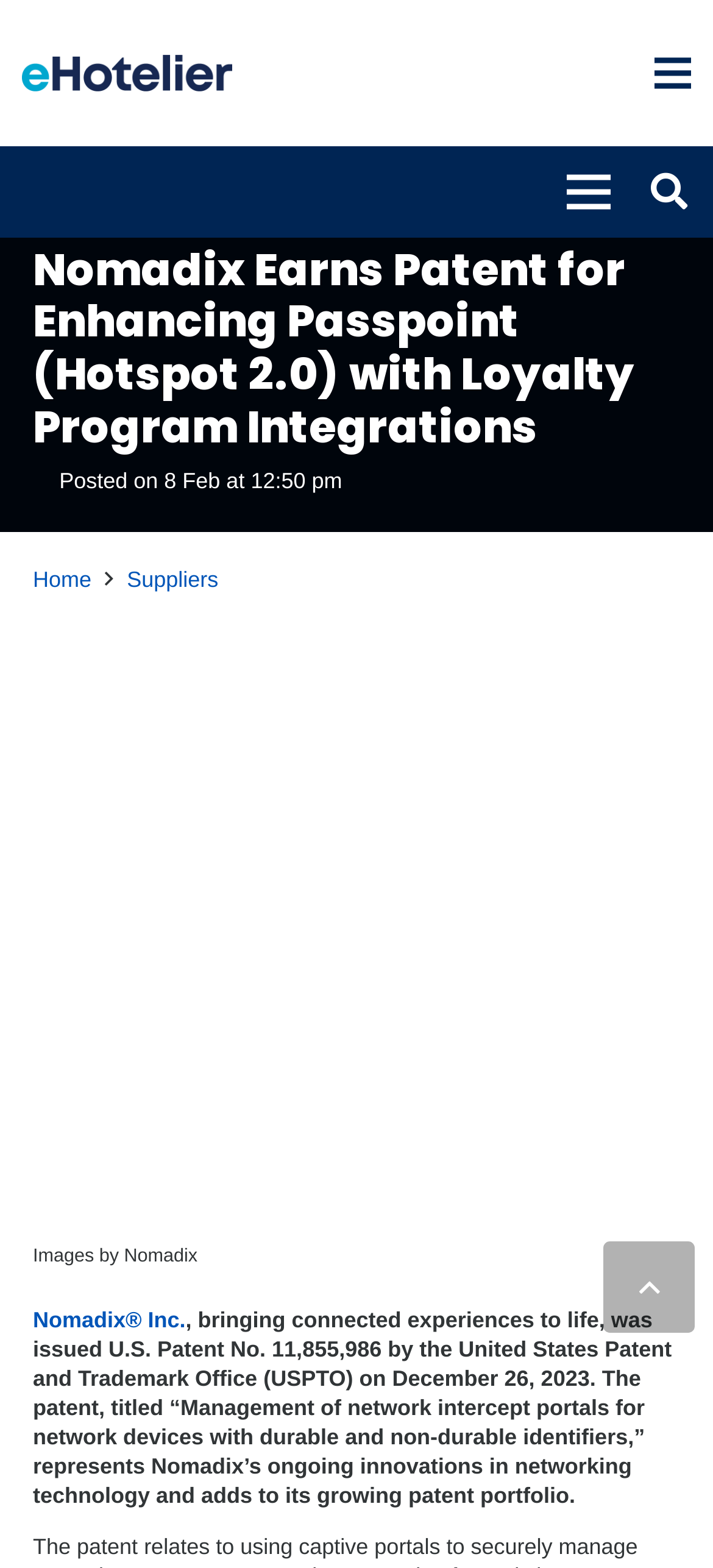Please determine the bounding box coordinates, formatted as (top-left x, top-left y, bottom-right x, bottom-right y), with all values as floating point numbers between 0 and 1. Identify the bounding box of the region described as: Home

[0.046, 0.361, 0.128, 0.378]